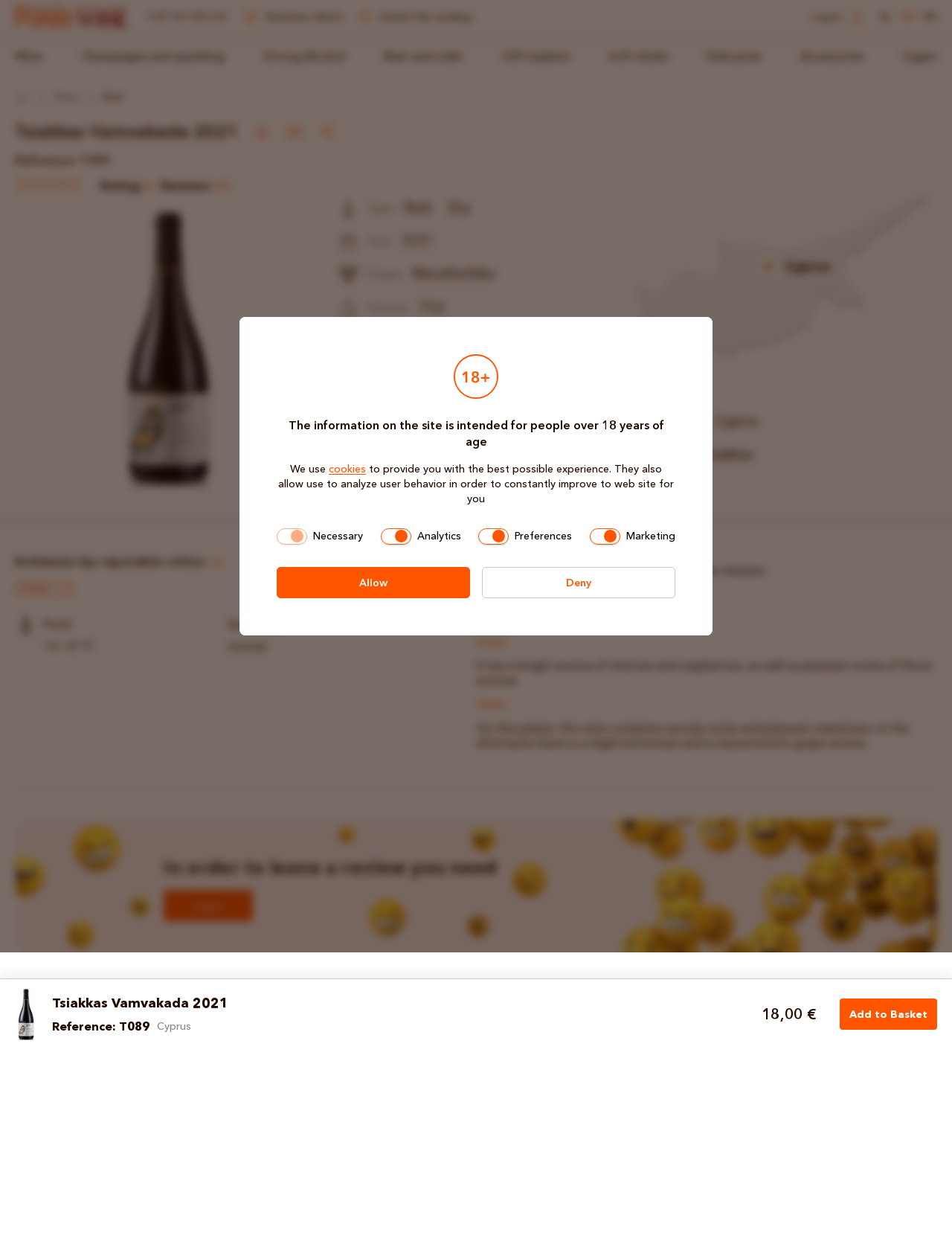Based on the image, provide a detailed and complete answer to the question: 
What is the purpose of the 'Add to Basket' button?

The 'Add to Basket' button is likely used to add the selected product to the user's shopping cart, allowing them to purchase it later.